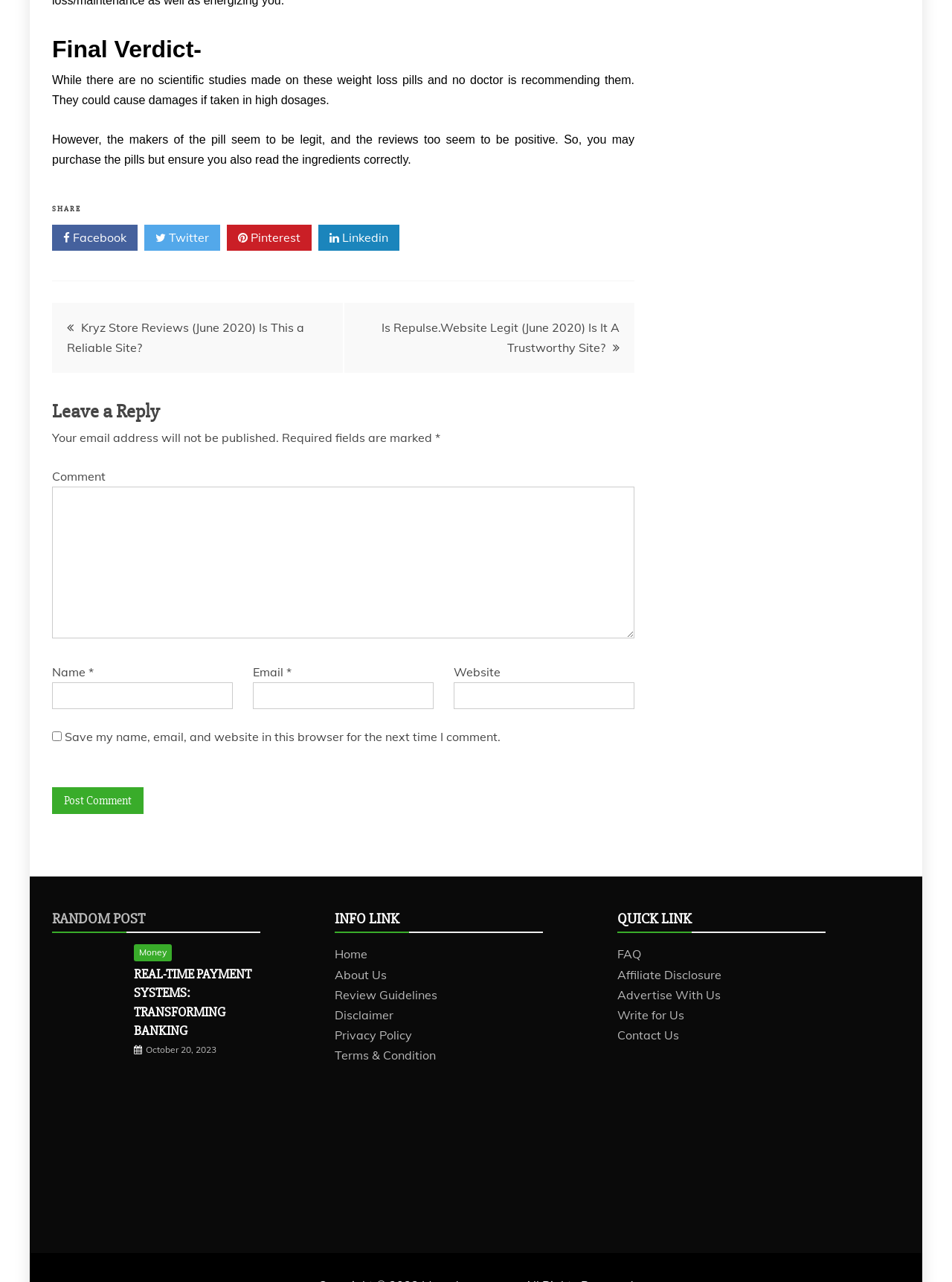What is the title of the random post link?
Please look at the screenshot and answer using one word or phrase.

Transforming Banking Real-Time Payment Systems